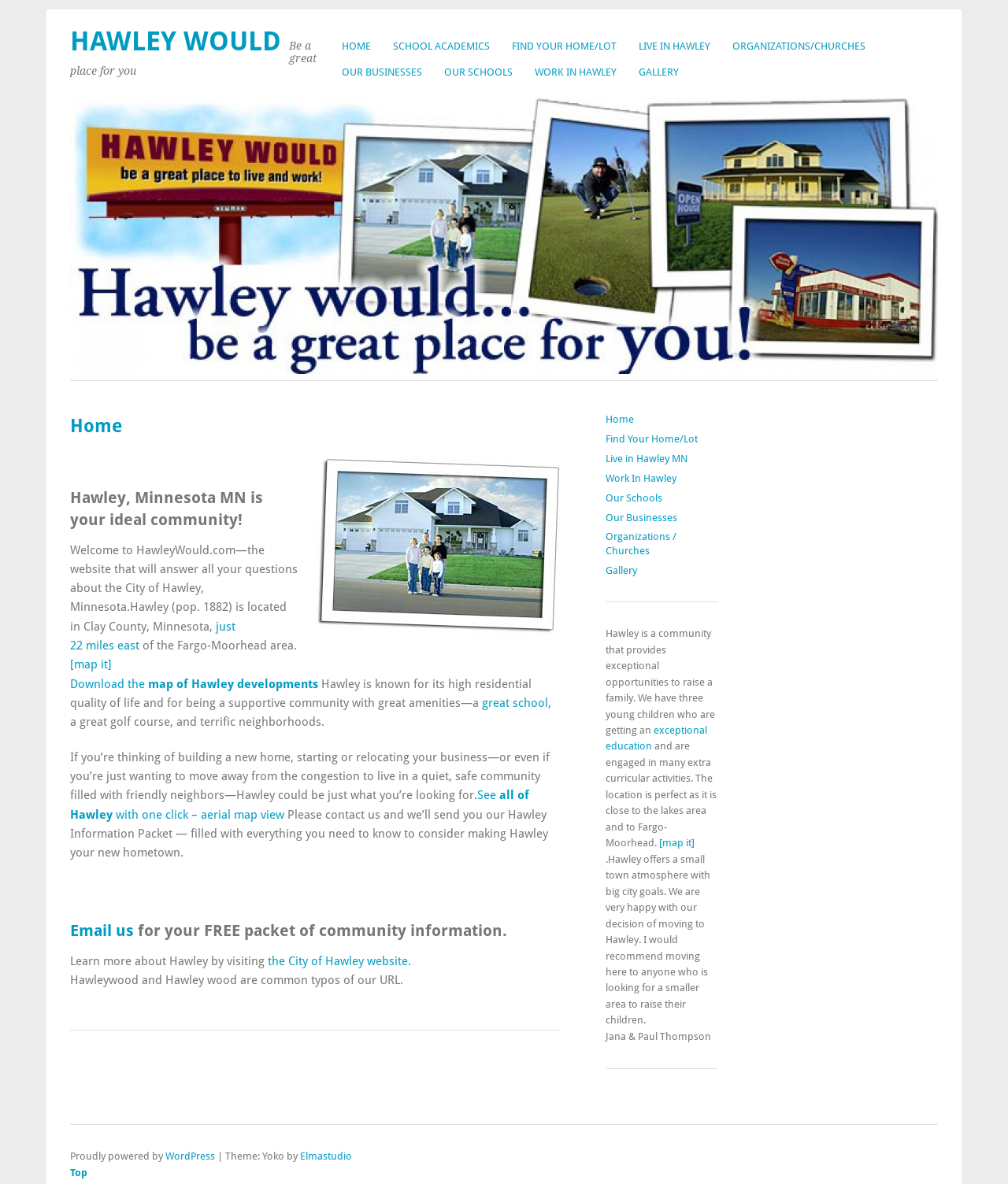Could you indicate the bounding box coordinates of the region to click in order to complete this instruction: "Explore SCHOOL ACADEMICS".

[0.379, 0.028, 0.497, 0.05]